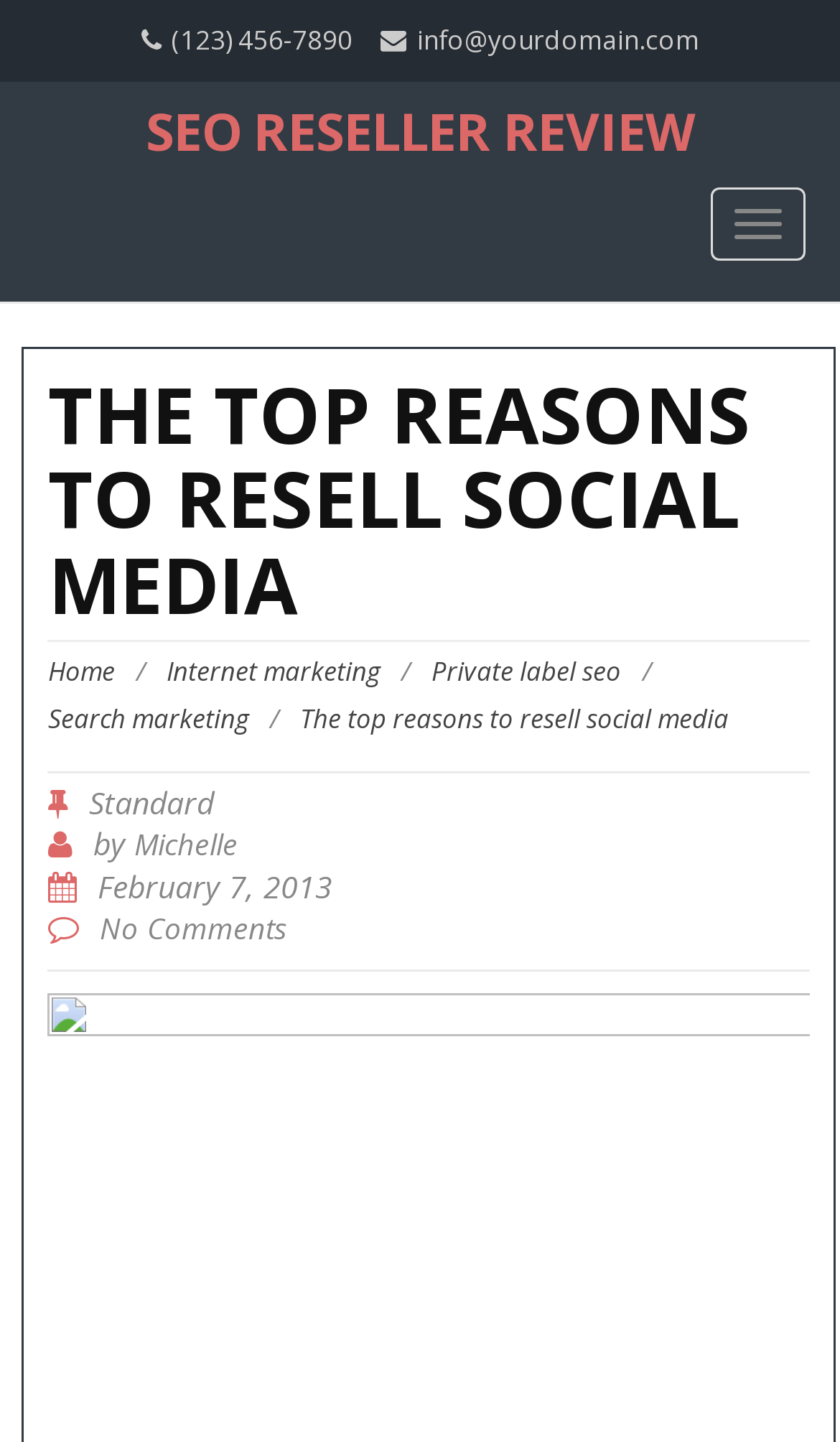What is the email address on the webpage?
Please answer the question with a single word or phrase, referencing the image.

info@yourdomain.com